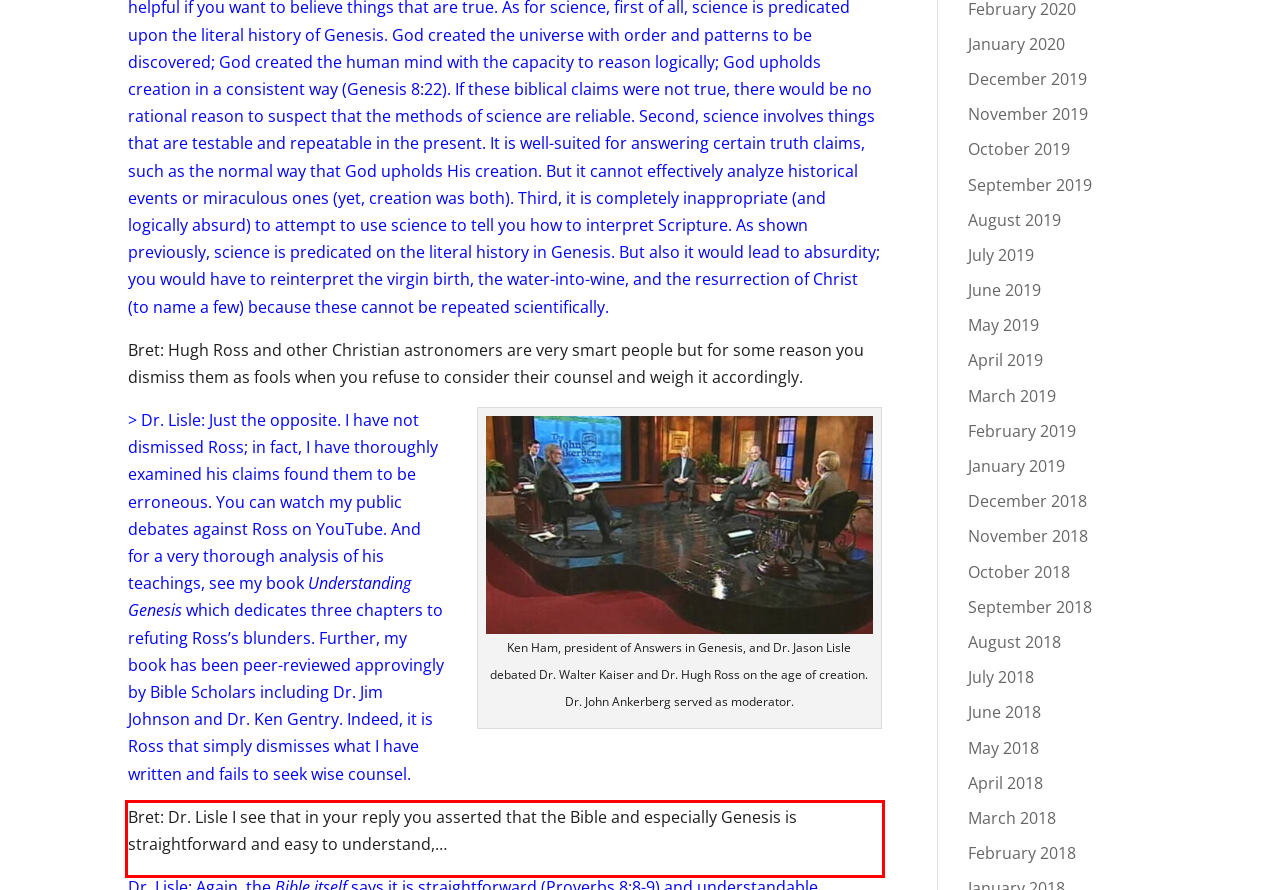Identify and extract the text within the red rectangle in the screenshot of the webpage.

Bret: Dr. Lisle I see that in your reply you asserted that the Bible and especially Genesis is straightforward and easy to understand,…